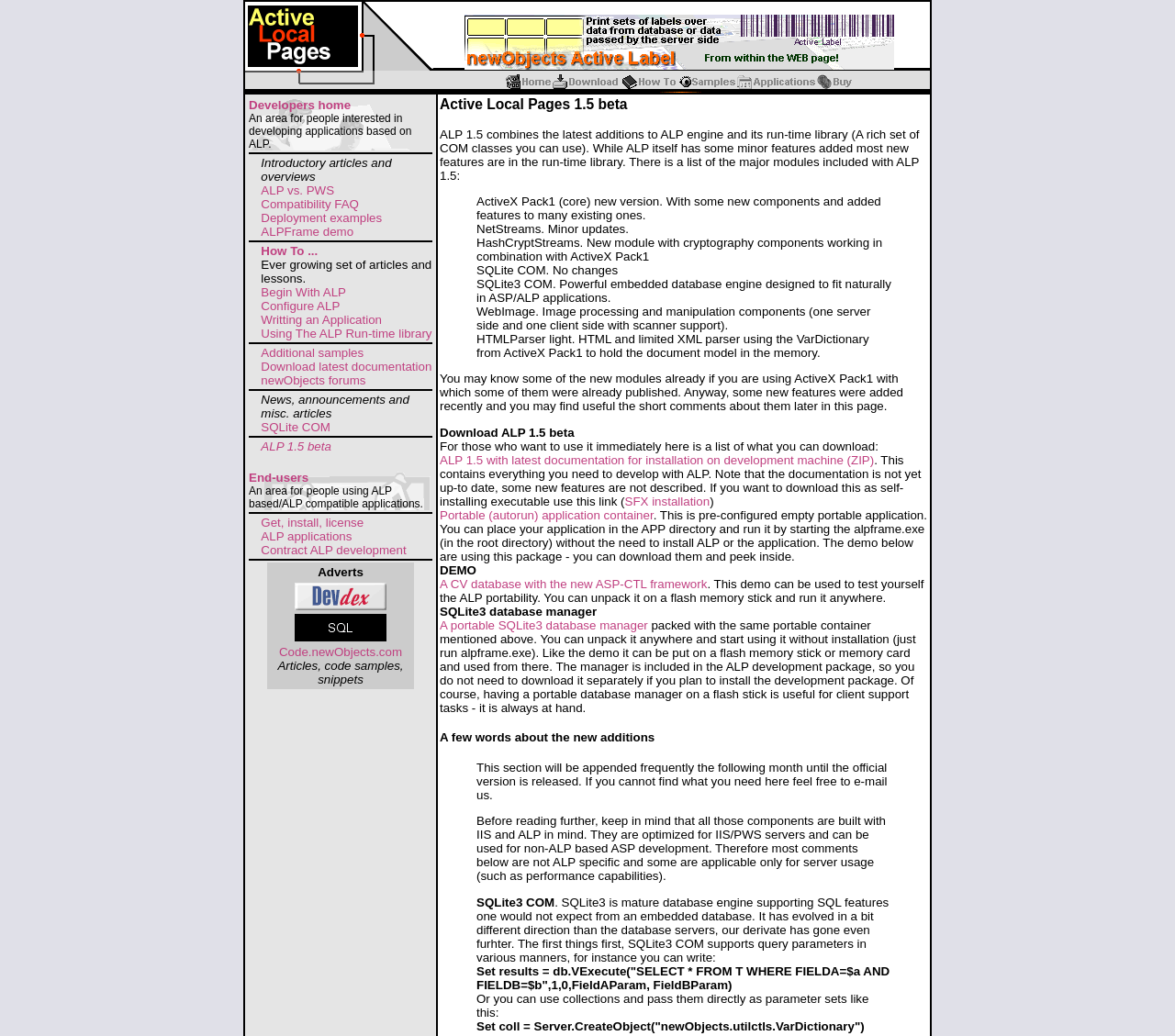Identify the bounding box coordinates for the UI element described as: "Scroll to the top". The coordinates should be provided as four floats between 0 and 1: [left, top, right, bottom].

None